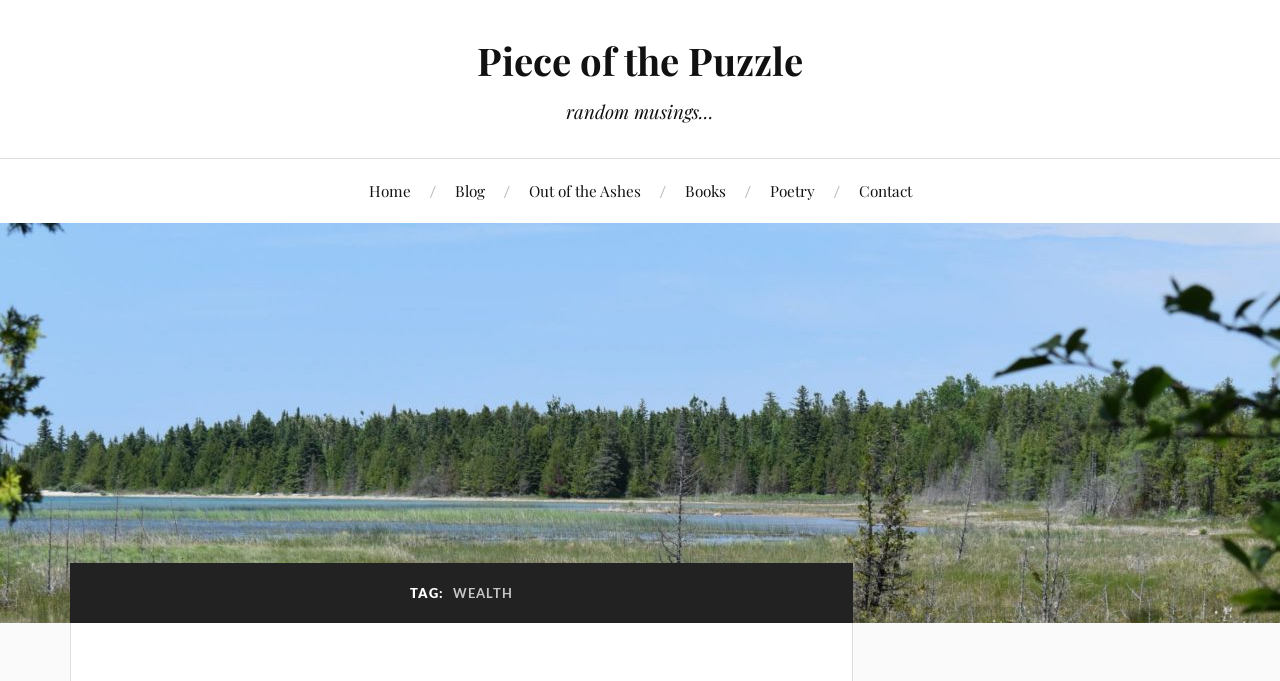What is the first menu item?
Using the information from the image, give a concise answer in one word or a short phrase.

Home